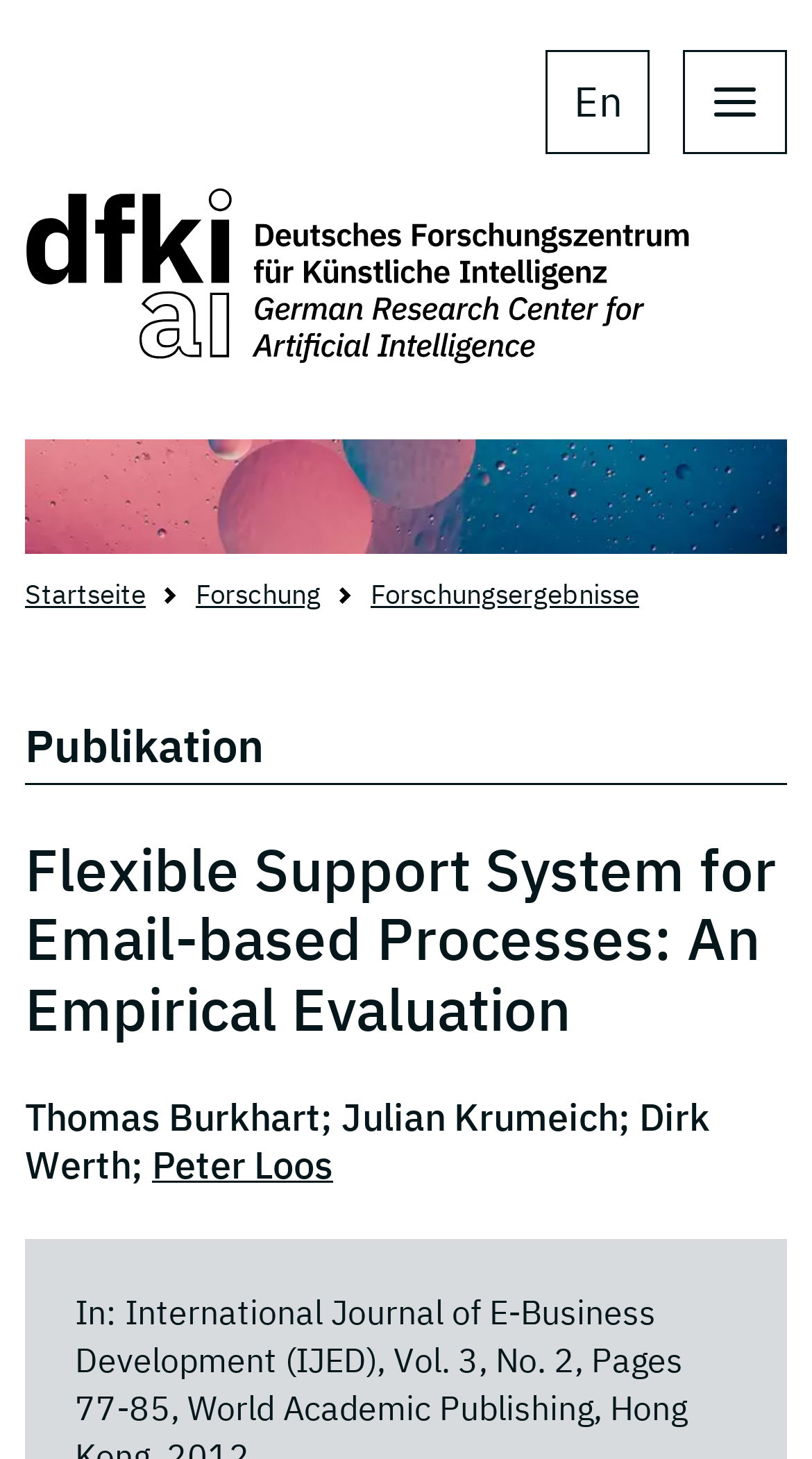What is the navigation section of the webpage?
Please give a detailed and thorough answer to the question, covering all relevant points.

I found the answer by looking at the navigation element with the text 'breadcrumb' which is located at the top of the webpage, containing links to 'Startseite', 'Forschung', and 'Forschungsergebnisse'.